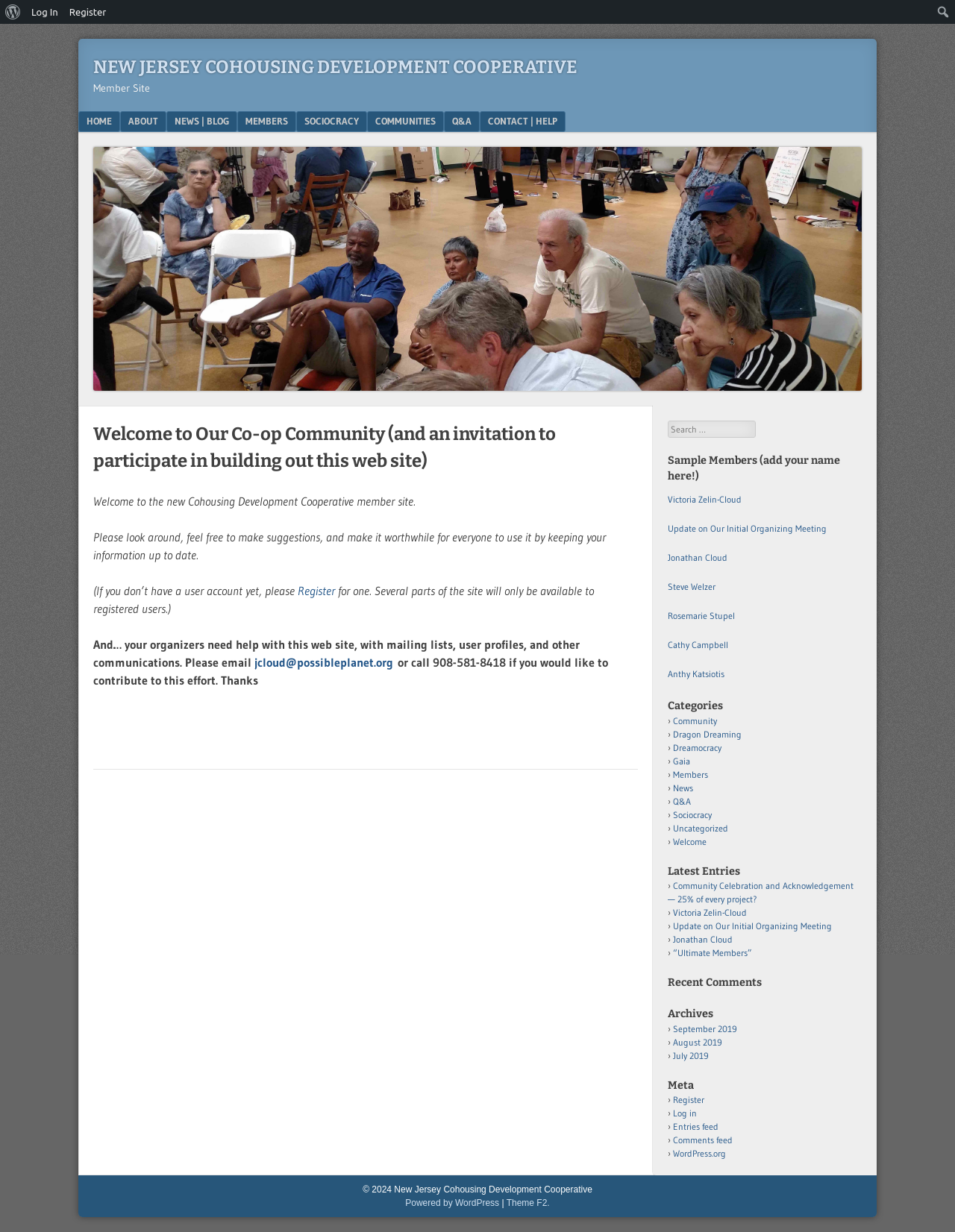Identify the bounding box coordinates of the region that needs to be clicked to carry out this instruction: "Search for something". Provide these coordinates as four float numbers ranging from 0 to 1, i.e., [left, top, right, bottom].

[0.699, 0.341, 0.791, 0.355]